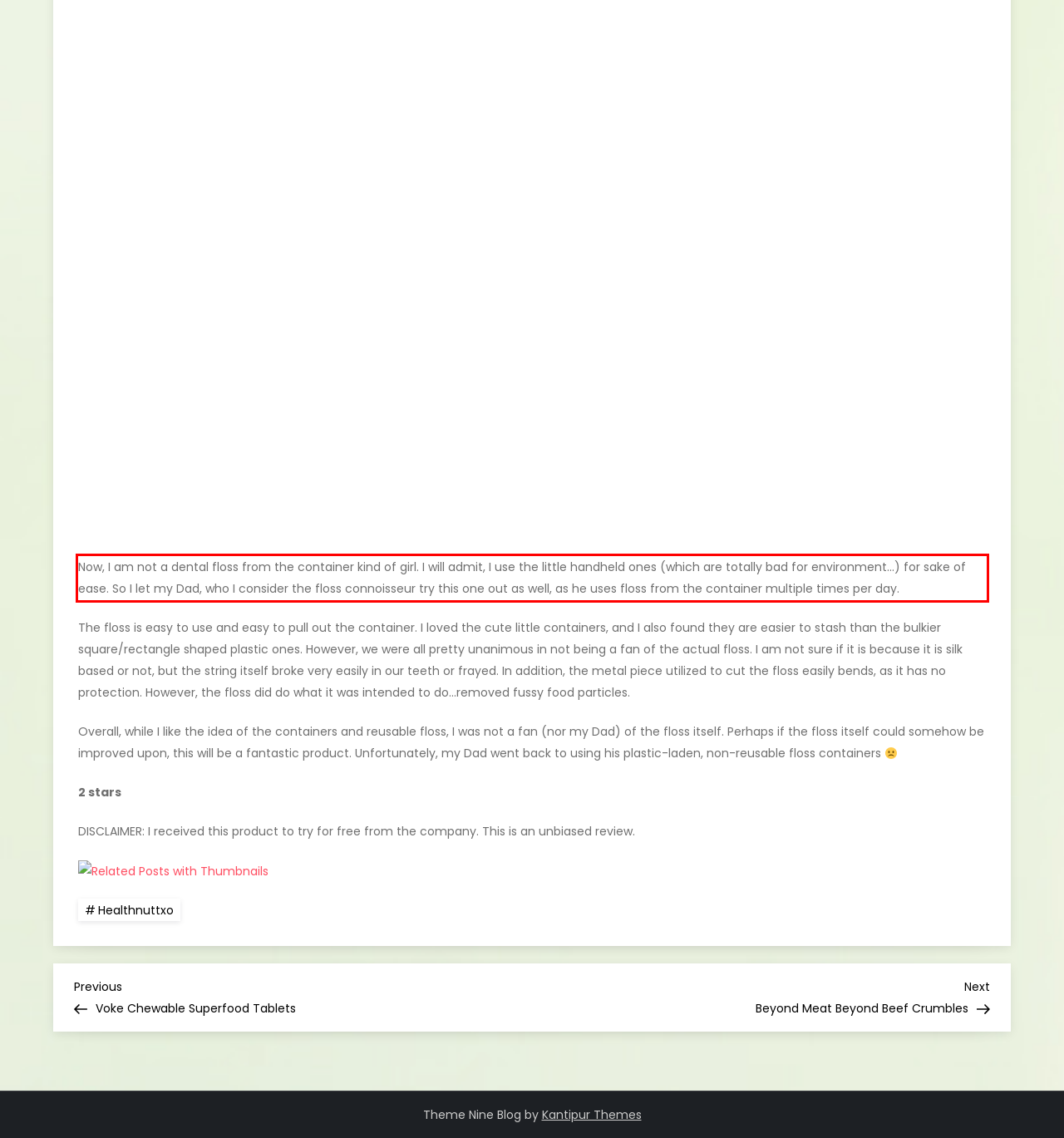Please look at the screenshot provided and find the red bounding box. Extract the text content contained within this bounding box.

Now, I am not a dental floss from the container kind of girl. I will admit, I use the little handheld ones (which are totally bad for environment…) for sake of ease. So I let my Dad, who I consider the floss connoisseur try this one out as well, as he uses floss from the container multiple times per day.